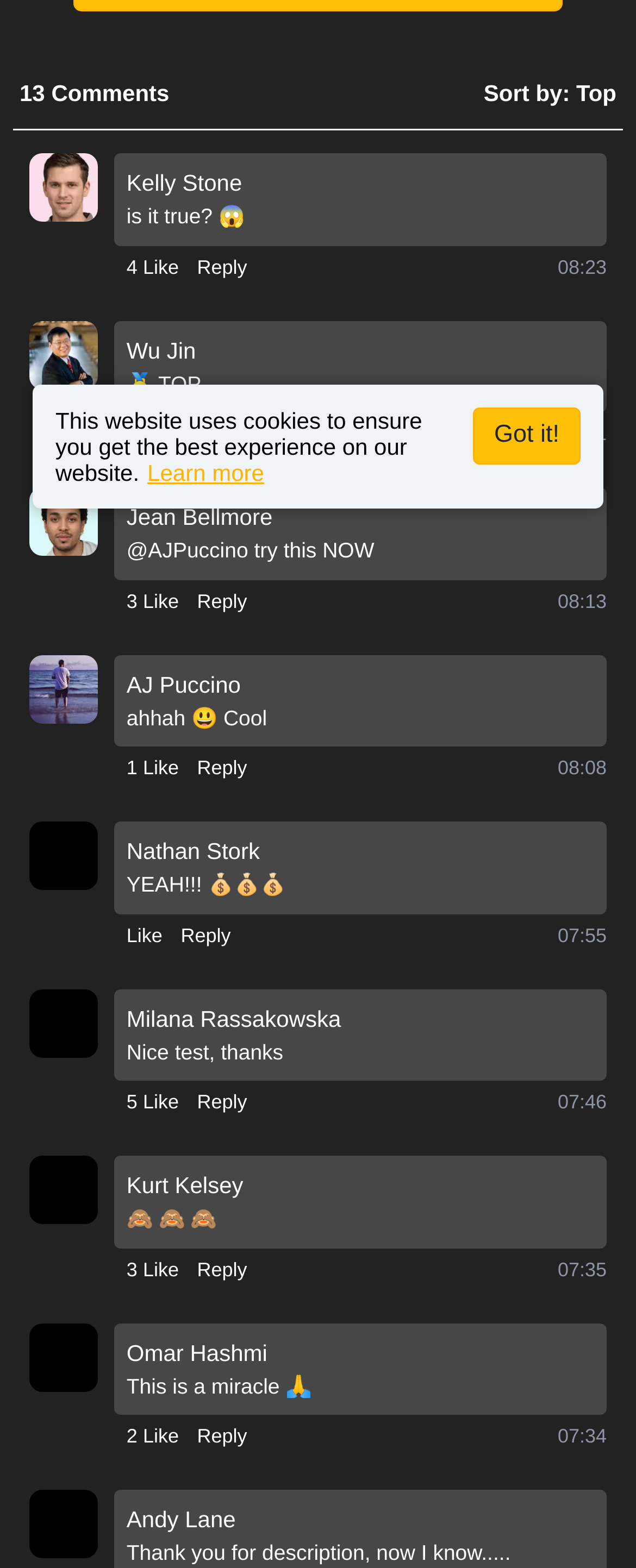Based on the element description 3 Like, identify the bounding box coordinates for the UI element. The coordinates should be in the format (top-left x, top-left y, bottom-right x, bottom-right y) and within the 0 to 1 range.

[0.199, 0.8, 0.281, 0.819]